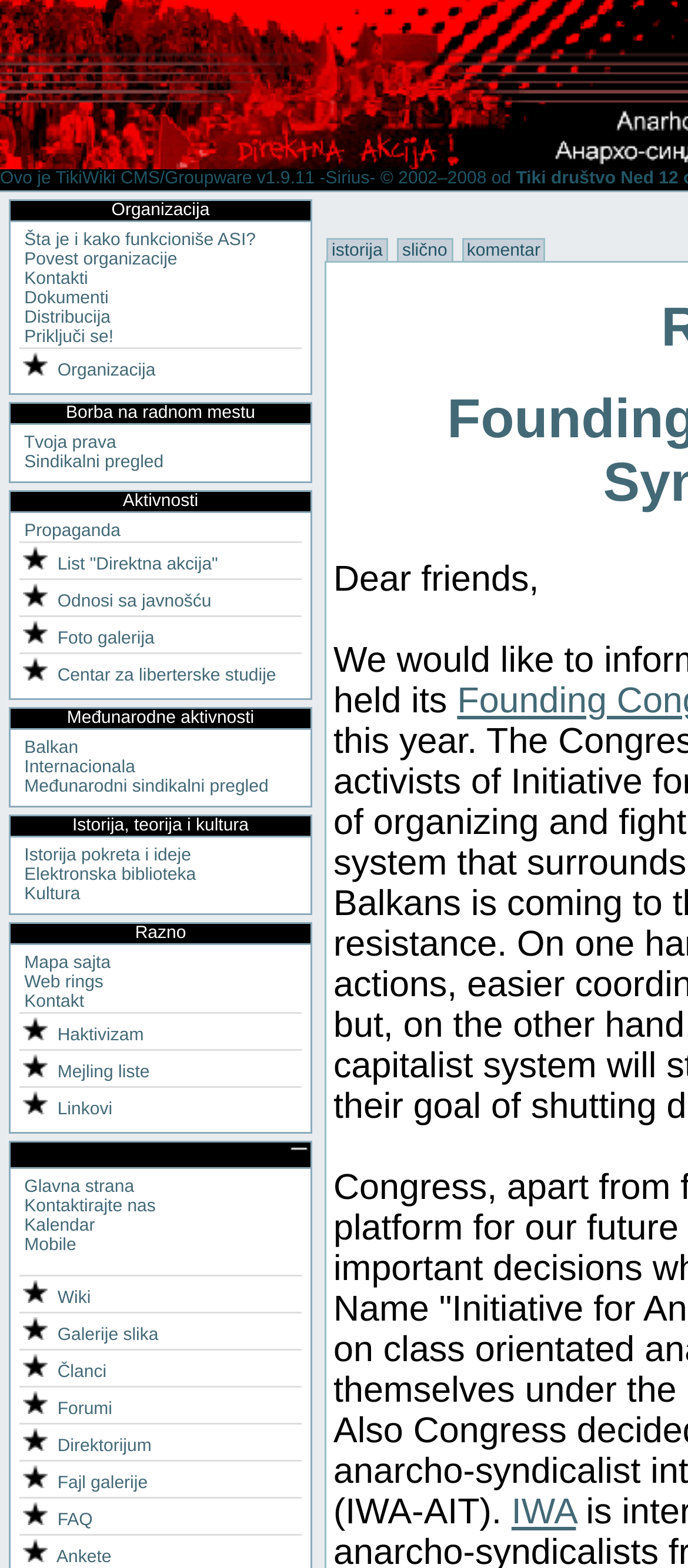Can you provide the bounding box coordinates for the element that should be clicked to implement the instruction: "Go to '03. Read My Hoard 2024'"?

None